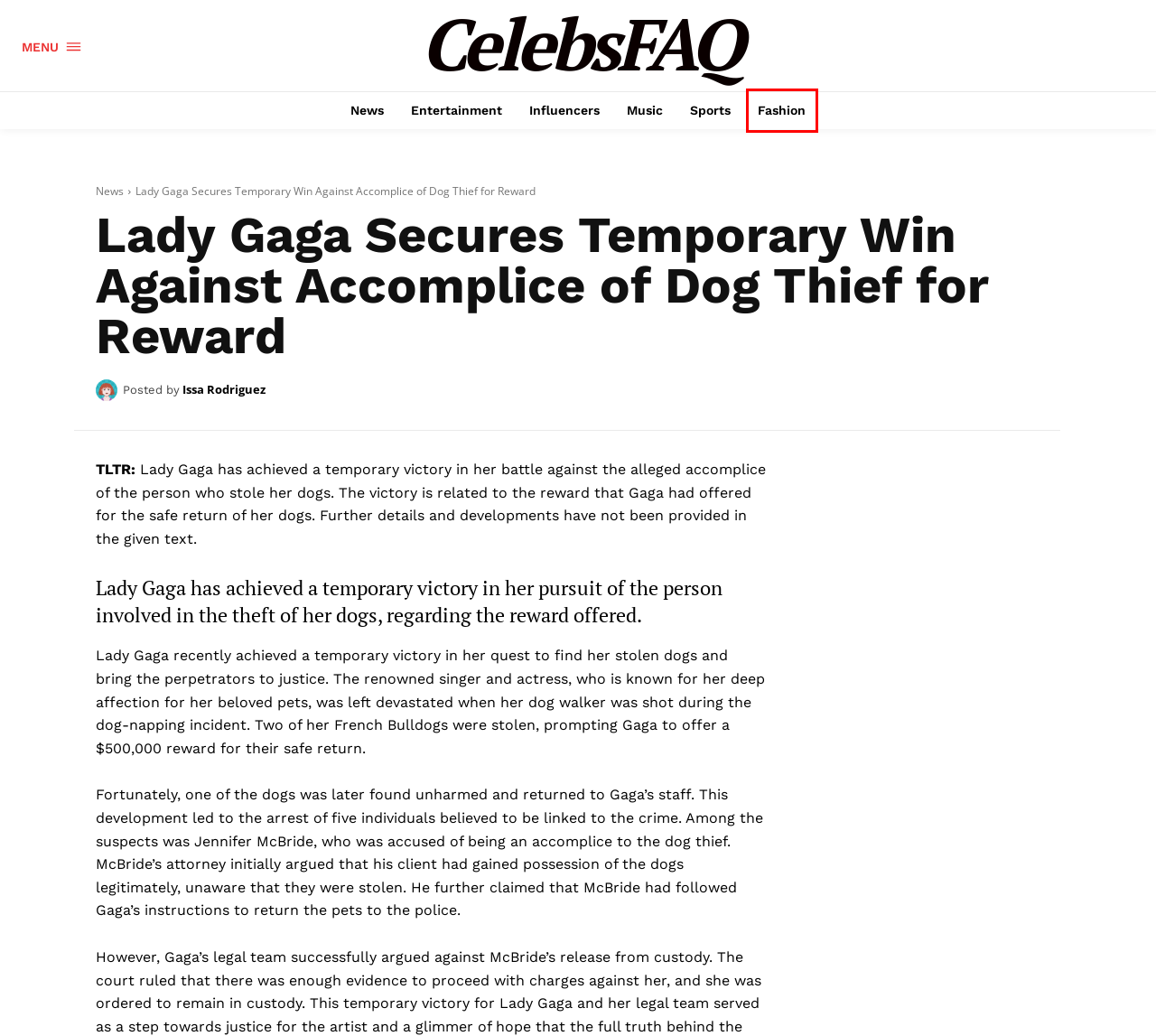You have a screenshot of a webpage with a red bounding box around a UI element. Determine which webpage description best matches the new webpage that results from clicking the element in the bounding box. Here are the candidates:
A. Celebrities & Famous People in Fashion | CelebsFAQ
B. Celebrities & Famous People in Entertainment | CelebsFAQ
C. CelebsFAQ: Things You Didn't Know About Celebrities
D. Celebrities & Famous People in Music | CelebsFAQ
E. Celebrities & Famous People in Social Media | CelebsFAQ
F. Facts & Things You Didn't know About Famous YouTubers | CelebsFAQ
G. Celebrities & Famous People in Sports | CelebsFAQ
H. Issa Rodriguez, Author at CelebsFAQ

A